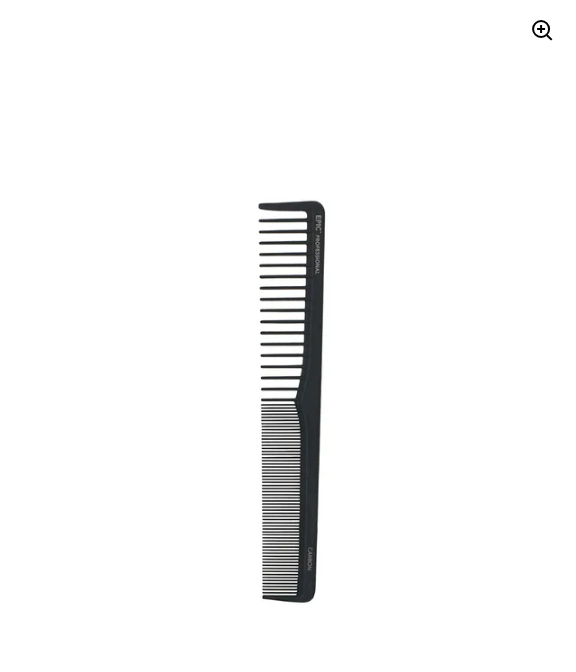Write a descriptive caption for the image, covering all notable aspects.

This image features the Wetbrush Epic Professional Carbonite Dresser Comb, a sleek and stylish tool designed for effective hair styling. The comb showcases a lightweight yet durable structure, crafted to offer an easy grip and exceptional control. Its carefully spaced teeth help to reduce frizz and flyaways, making it ideal for both wet and dry hair. The unique design minimizes friction, ensuring less damage to the hair cuticle, and it’s gentle on the scalp. Perfect for use with hot styling tools, this comb is not only versatile but also a must-have for achieving smooth and manageable hair. Priced at $10.99, the comb combines functionality with affordability, making it a great choice for both professional stylists and everyday users.